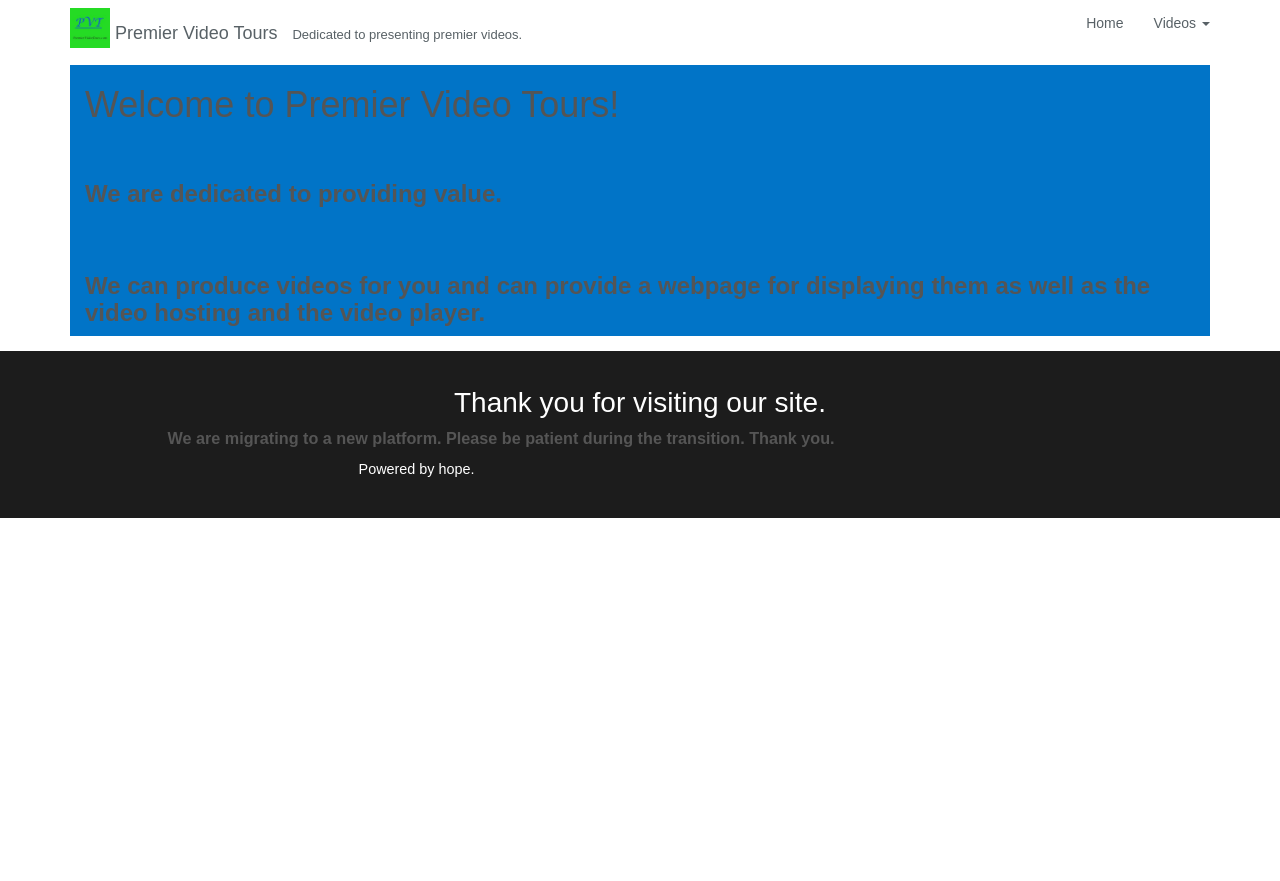What is the current status of the website?
Provide a one-word or short-phrase answer based on the image.

Migrating to a new platform